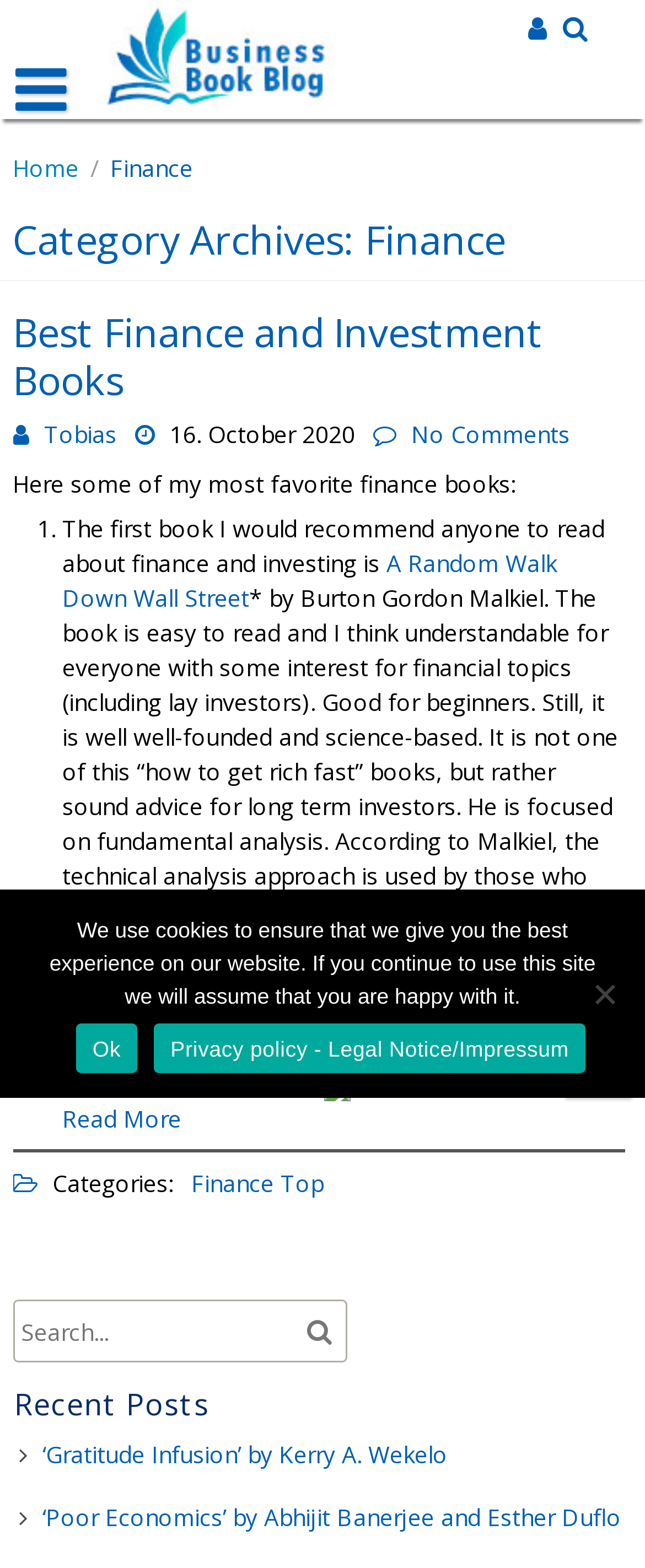Identify the bounding box coordinates of the region that needs to be clicked to carry out this instruction: "Open Facebook page". Provide these coordinates as four float numbers ranging from 0 to 1, i.e., [left, top, right, bottom].

None